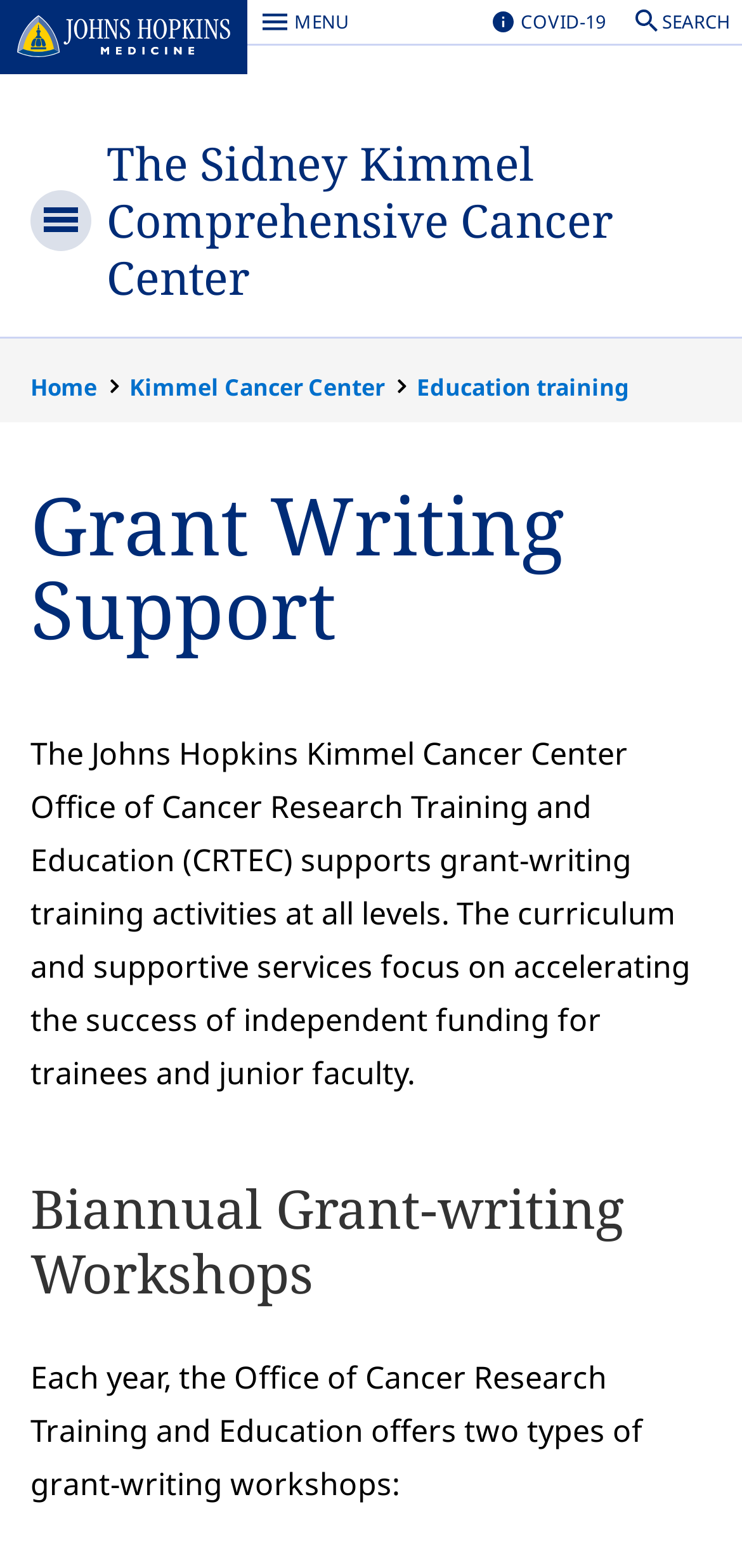Find and extract the text of the primary heading on the webpage.

The Sidney Kimmel Comprehensive Cancer Center